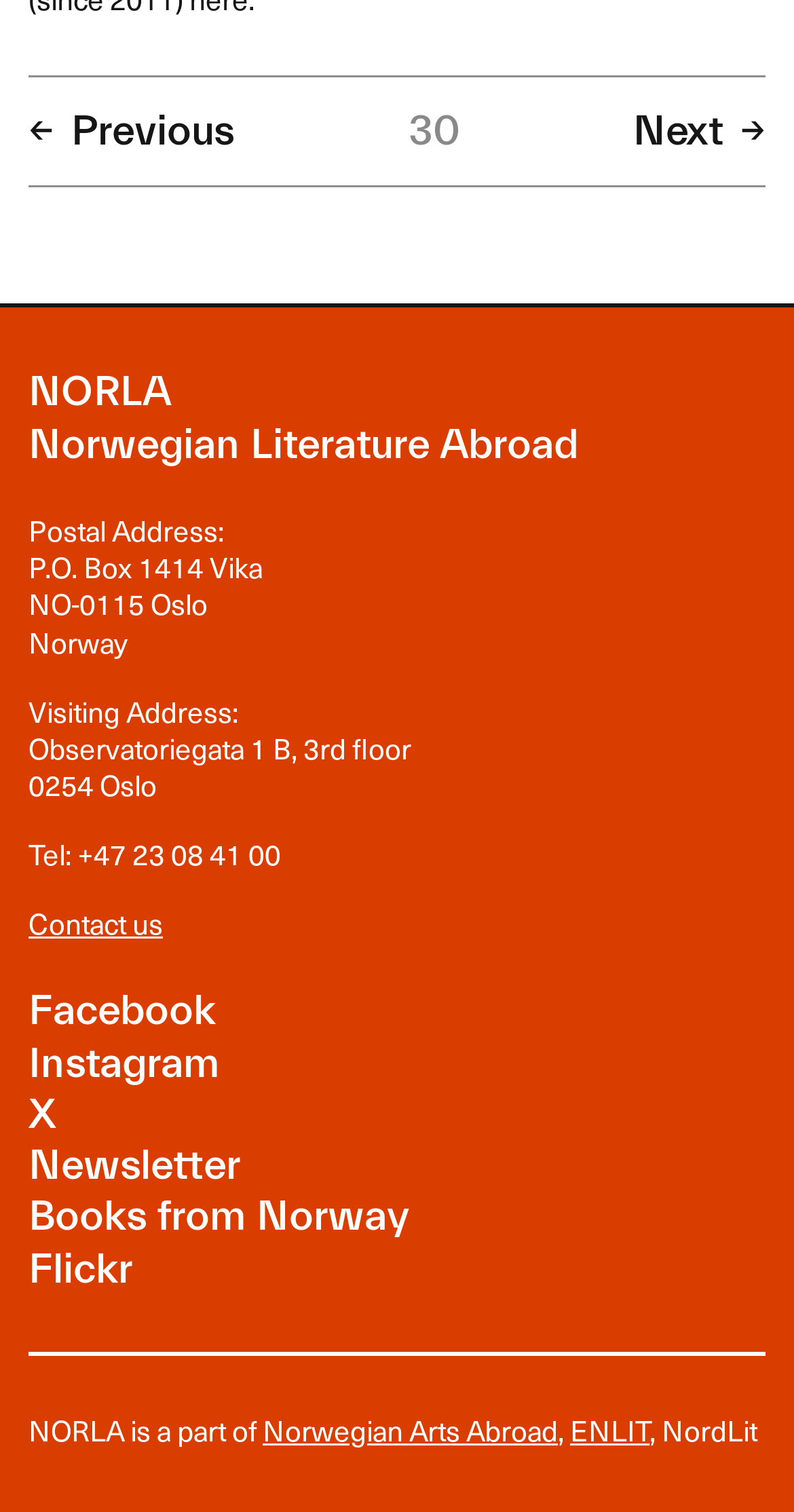What is the phone number of NORLA?
Look at the image and answer the question using a single word or phrase.

+47 23 08 41 00